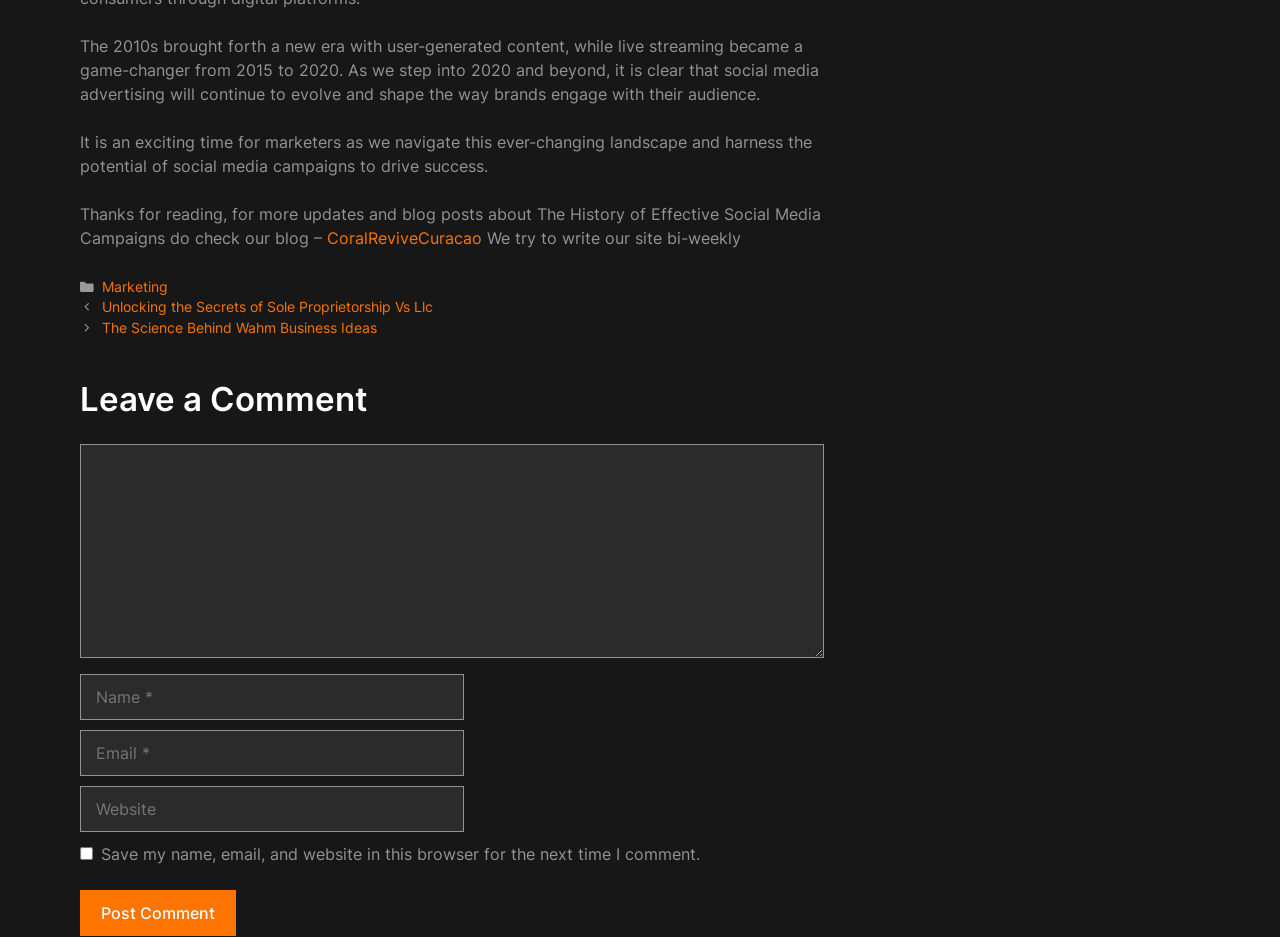Using the element description: "Marketing", determine the bounding box coordinates for the specified UI element. The coordinates should be four float numbers between 0 and 1, [left, top, right, bottom].

[0.079, 0.297, 0.131, 0.315]